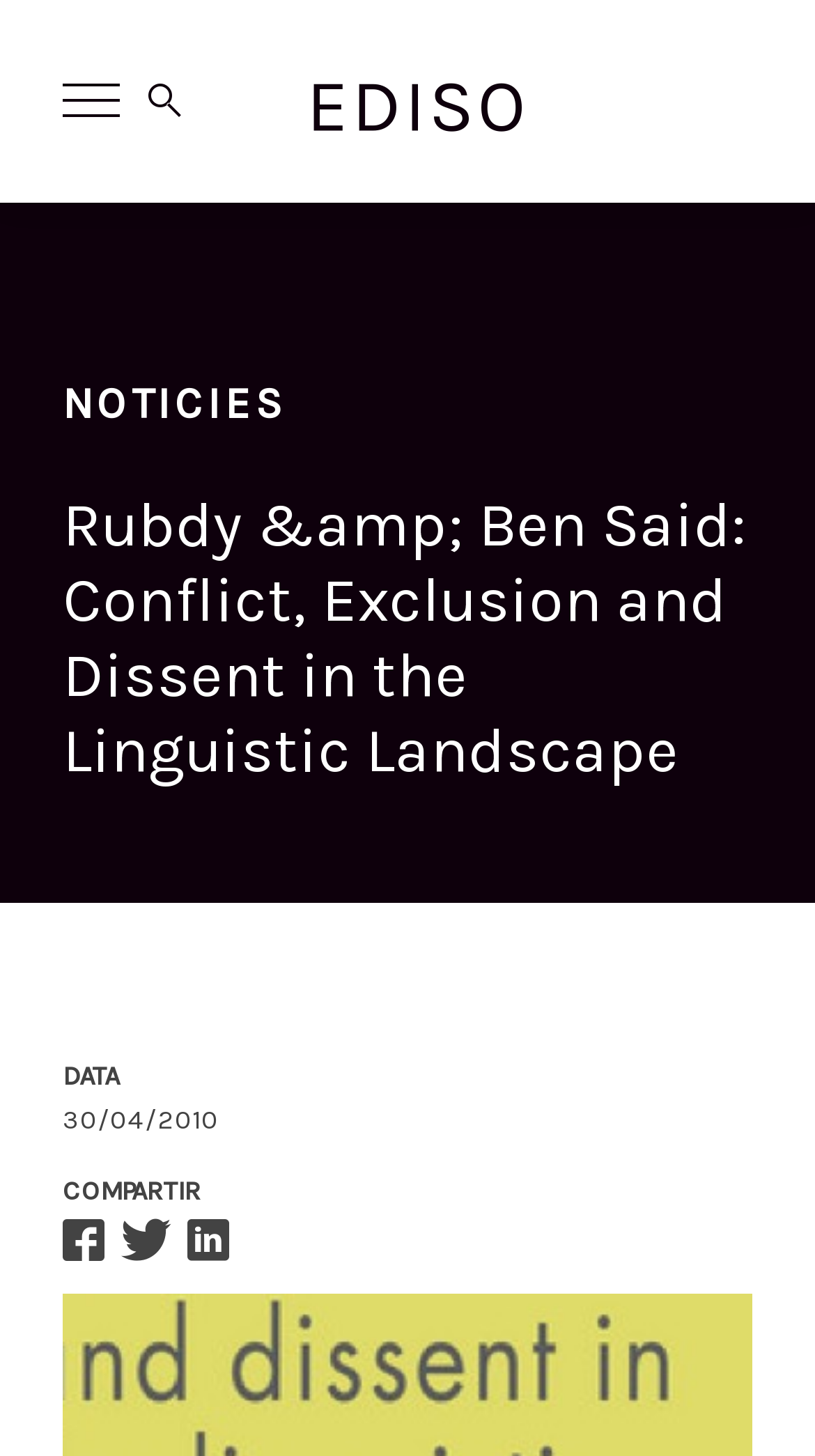Provide a brief response to the question below using one word or phrase:
How many links are there in the top section of the webpage?

3